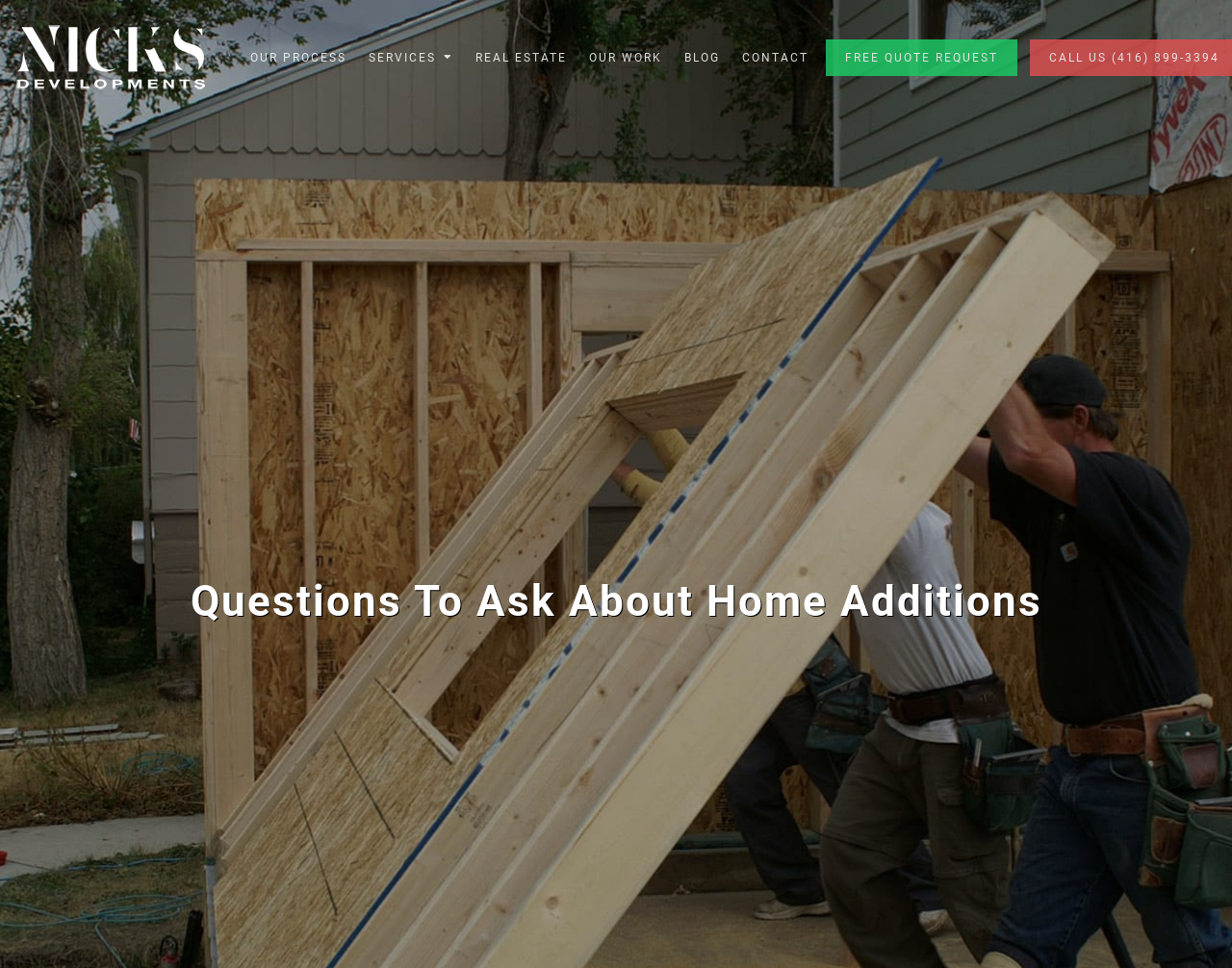Using the information in the image, could you please answer the following question in detail:
How many main navigation links are there?

I can see a navigation menu with links 'OUR PROCESS', 'SERVICES', 'REAL ESTATE', 'OUR WORK', 'BLOG', 'CONTACT', and 'FREE QUOTE REQUEST'. Counting these links, I can see that there are 7 main navigation links.